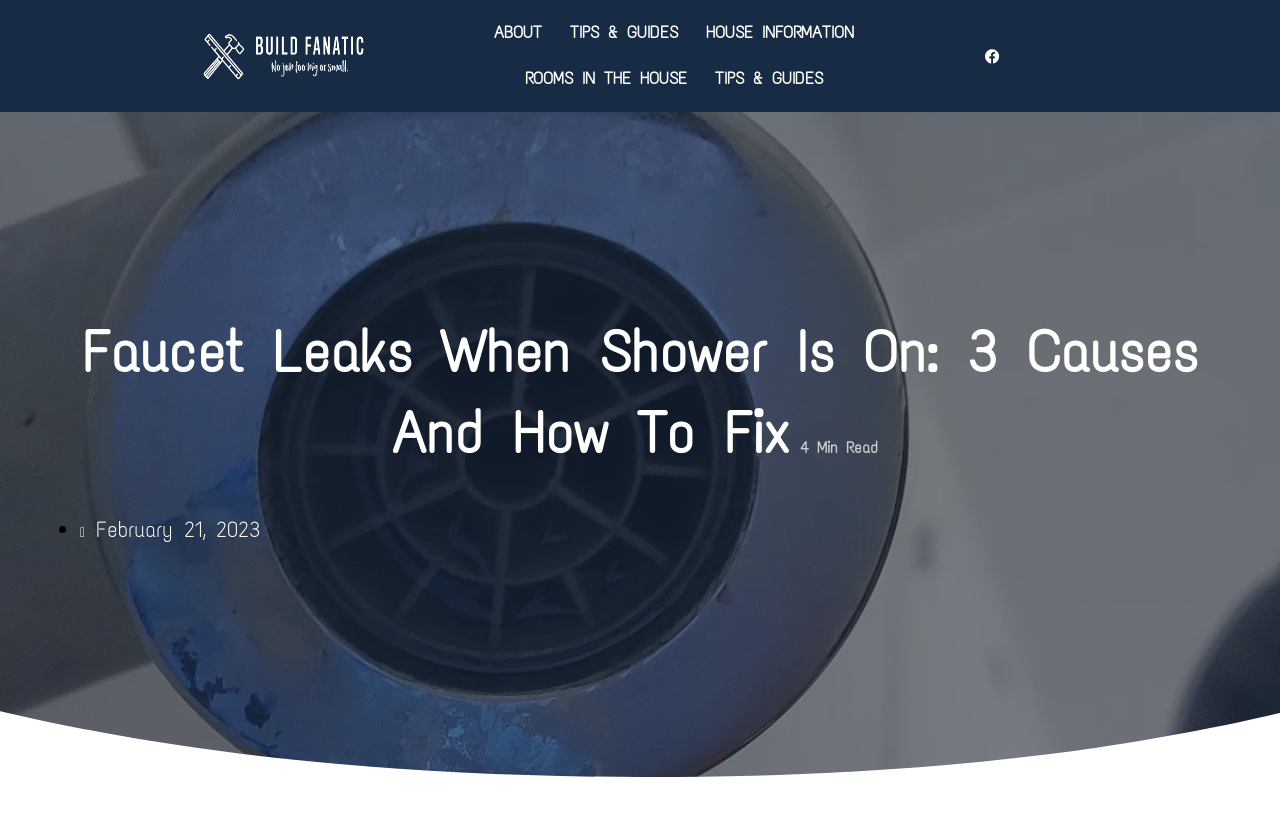Please identify the bounding box coordinates of the area that needs to be clicked to follow this instruction: "read the article title".

[0.062, 0.376, 0.938, 0.589]